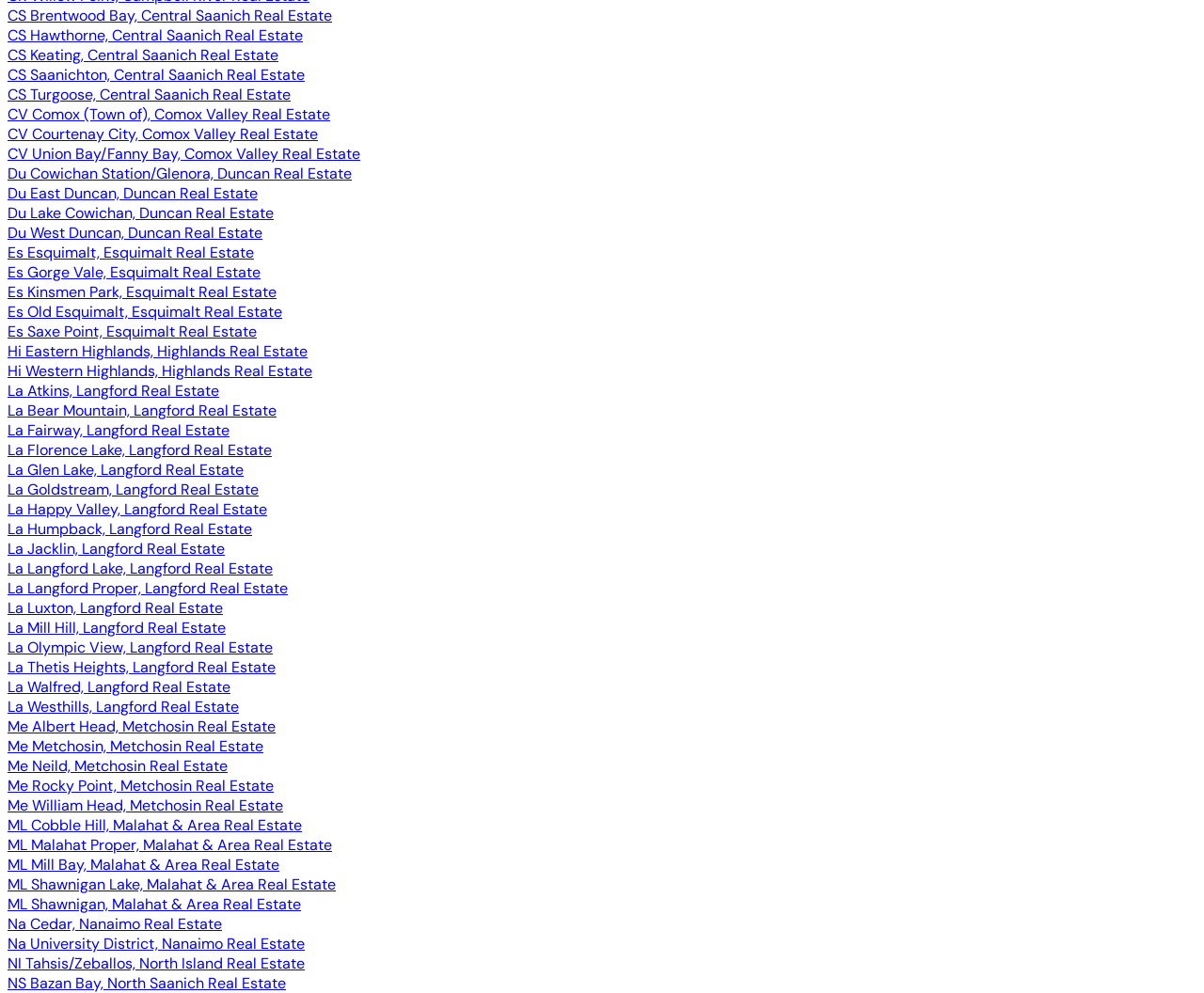Locate the bounding box coordinates of the area that needs to be clicked to fulfill the following instruction: "Check Esquimalt, Esquimalt Real Estate". The coordinates should be in the format of four float numbers between 0 and 1, namely [left, top, right, bottom].

[0.006, 0.244, 0.211, 0.264]